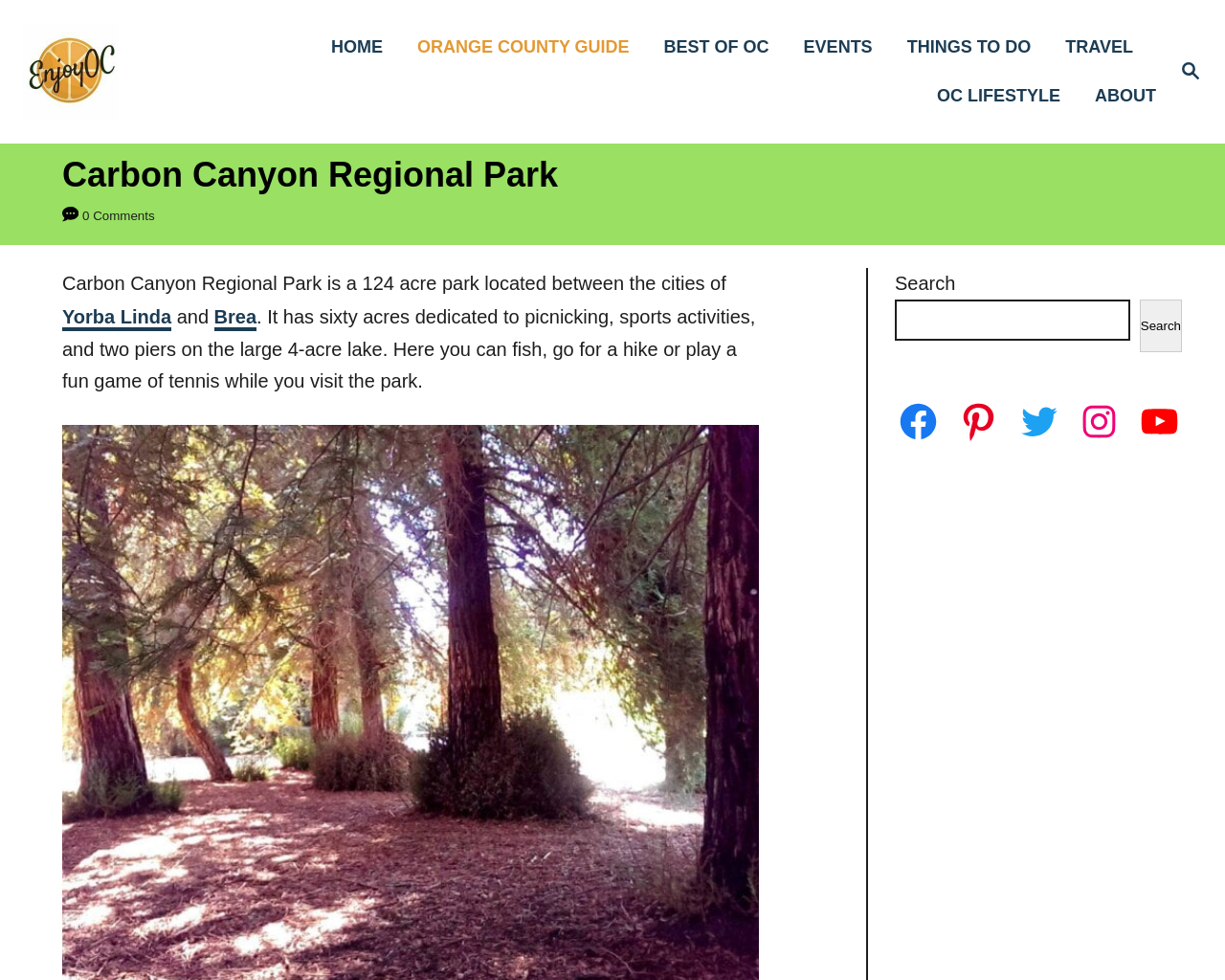Locate the bounding box coordinates of the segment that needs to be clicked to meet this instruction: "Click the magnifying glass".

[0.944, 0.037, 1.0, 0.11]